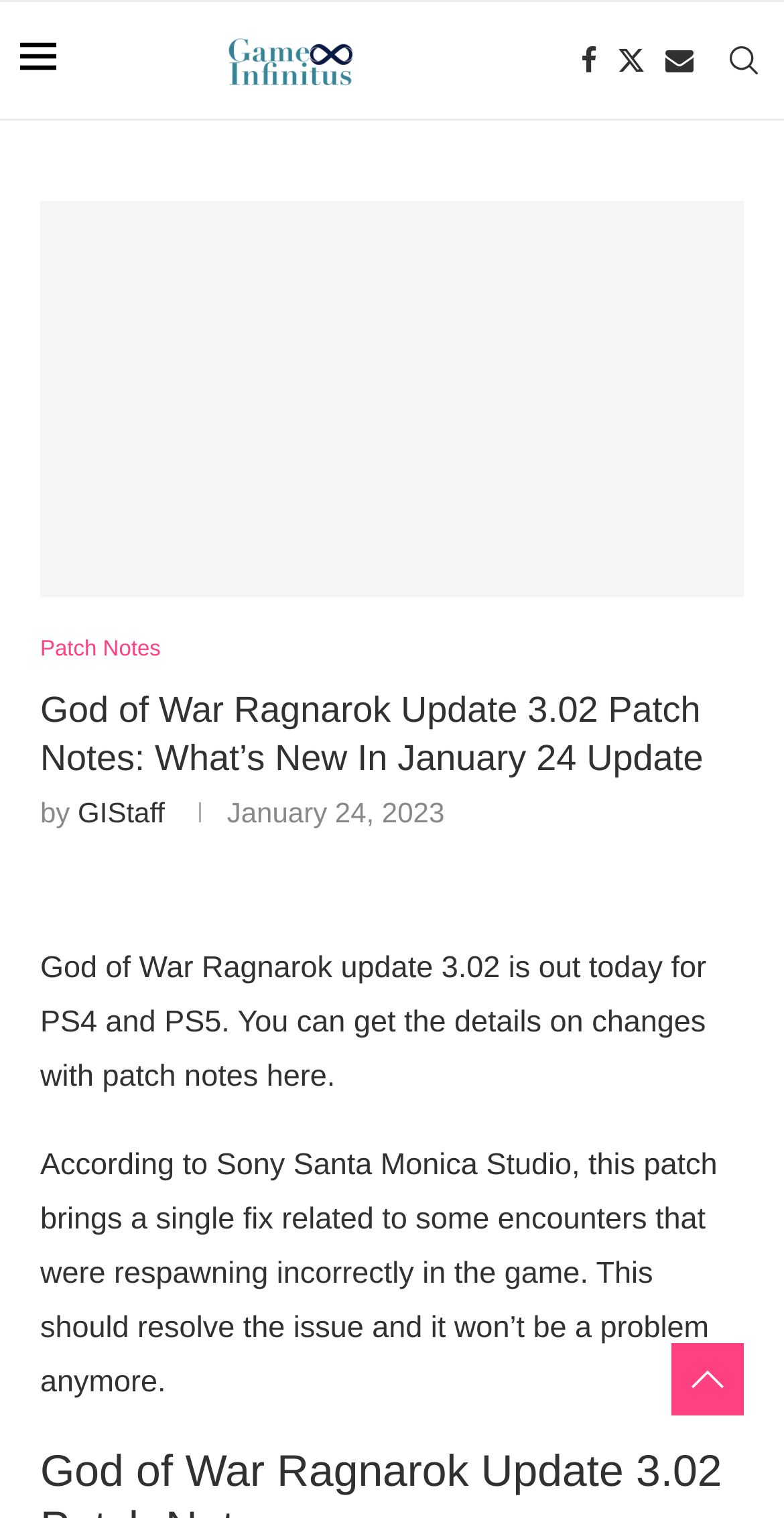What is the platform for God of War Ragnarok update 3.02?
Provide a detailed answer to the question using information from the image.

The answer can be found in the paragraph that starts with 'God of War Ragnarok update 3.02 is out today for...' which mentions that the update is available for PS4 and PS5.